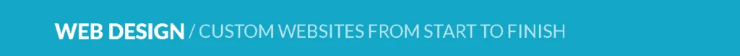Craft a thorough explanation of what is depicted in the image.

The image prominently features a bold, attention-grabbing banner with the headline "WEB DESIGN," accompanied by the subtext "CUSTOM WEBSITES FROM START TO FINISH." This visually appealing design emphasizes the comprehensive web design services offered by the Ohio Web Agency, highlighting their commitment to creating tailored websites that cater specifically to the needs of their clients. The use of vibrant colors enhances the message, making it clear that the agency specializes in building custom websites from inception to completion, ensuring both functionality and aesthetic appeal. This image illustrates the agency's dedication to excellence in web development and marketing solutions.